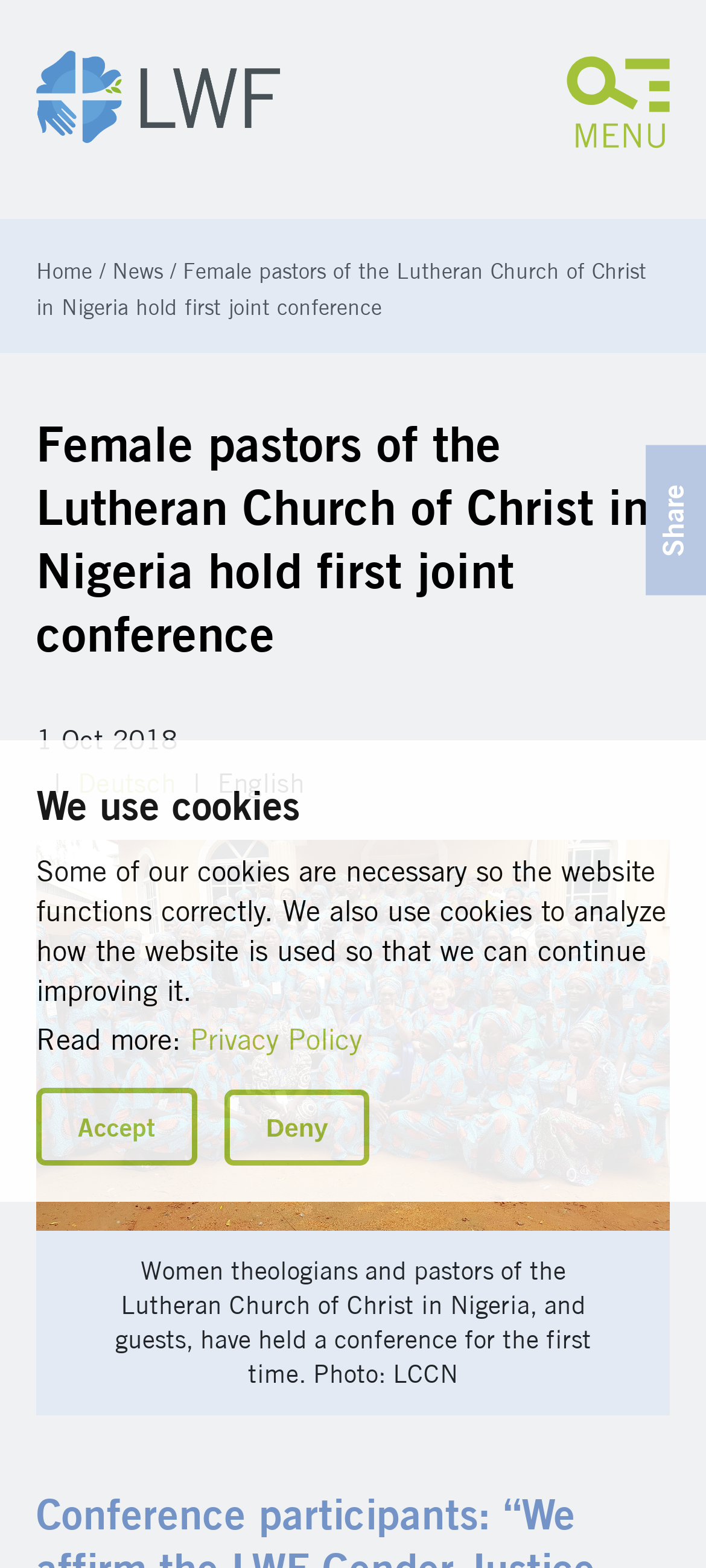What is the purpose of the button 'Accept'?
Using the picture, provide a one-word or short phrase answer.

To accept cookies